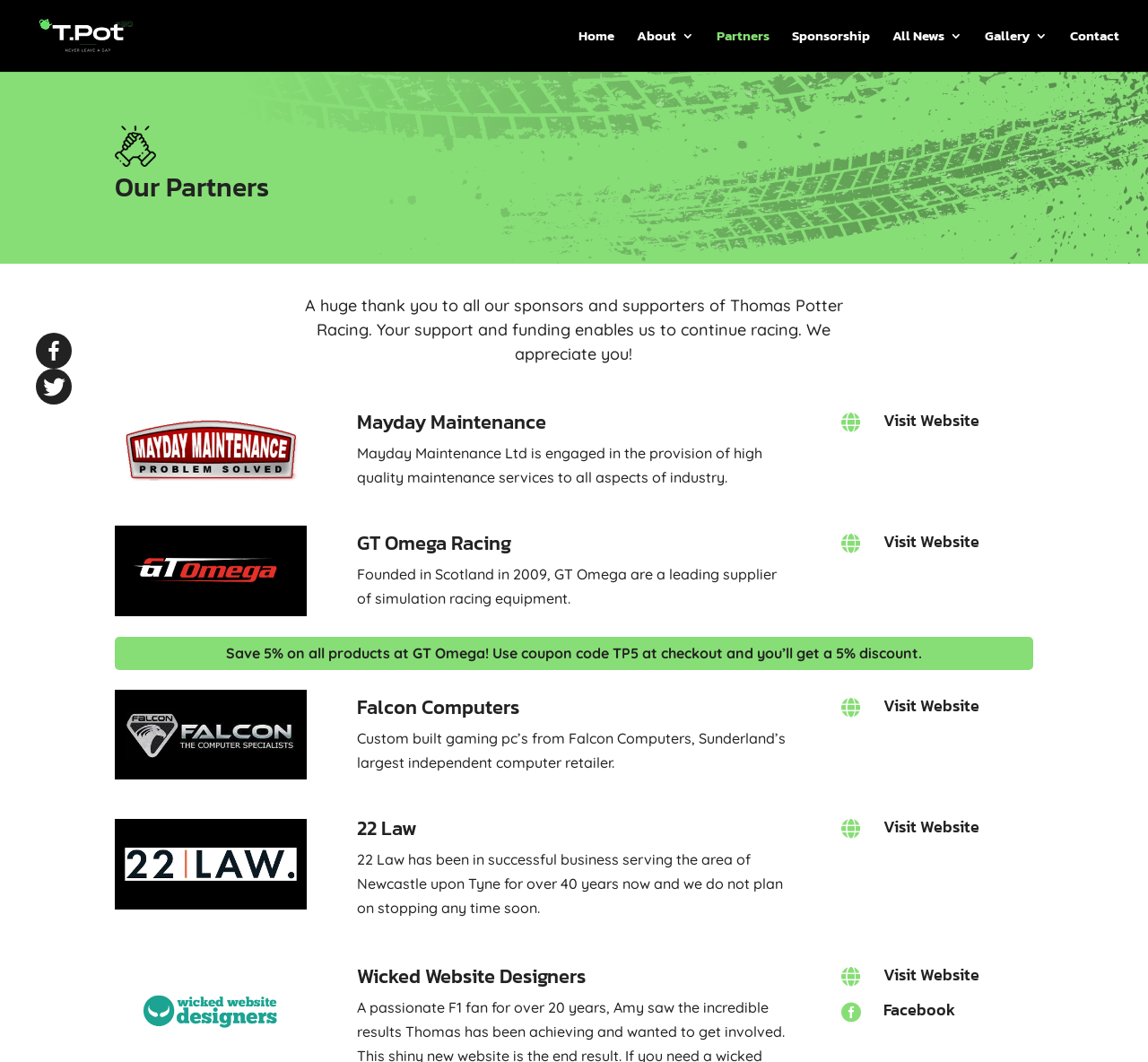Determine the bounding box coordinates of the element that should be clicked to execute the following command: "Check out GT Omega Racing website".

[0.77, 0.498, 0.853, 0.521]